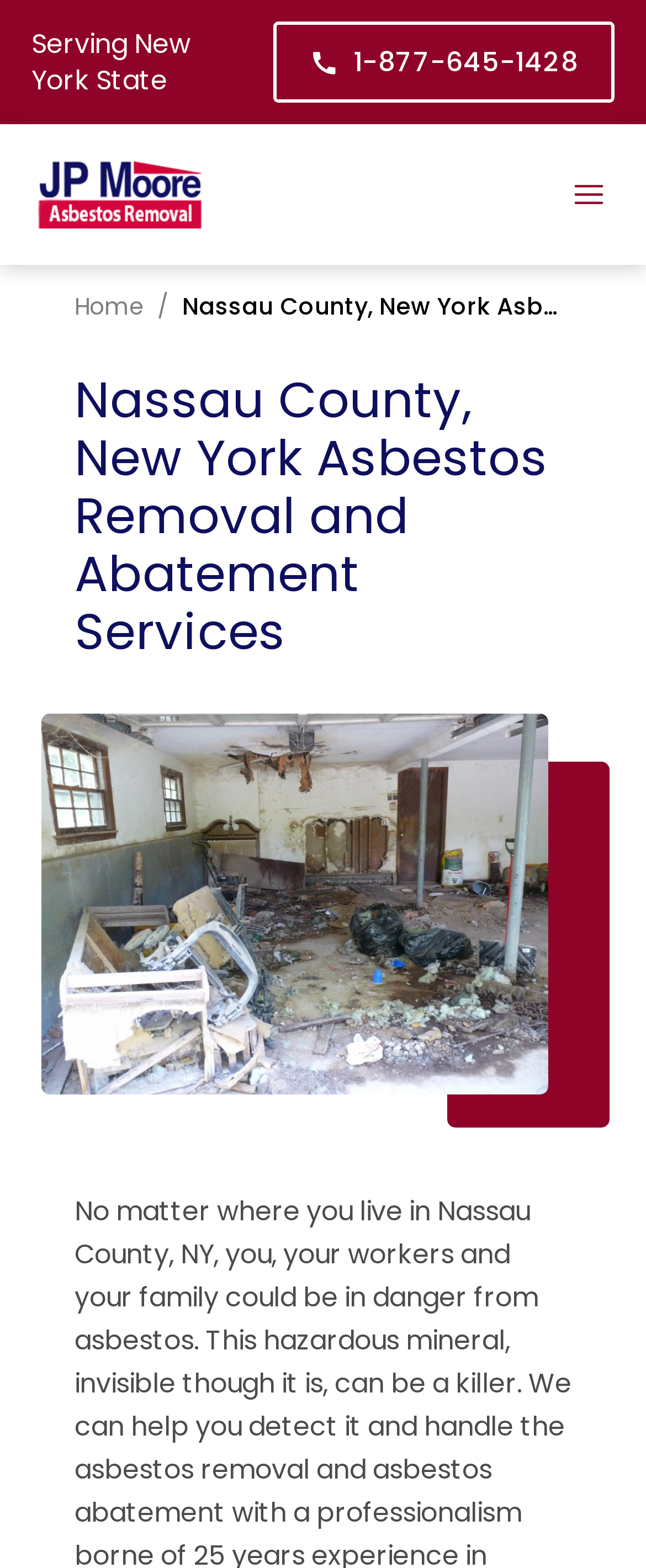Please provide the main heading of the webpage content.

Nassau County, New York Asbestos Removal and Abatement Services